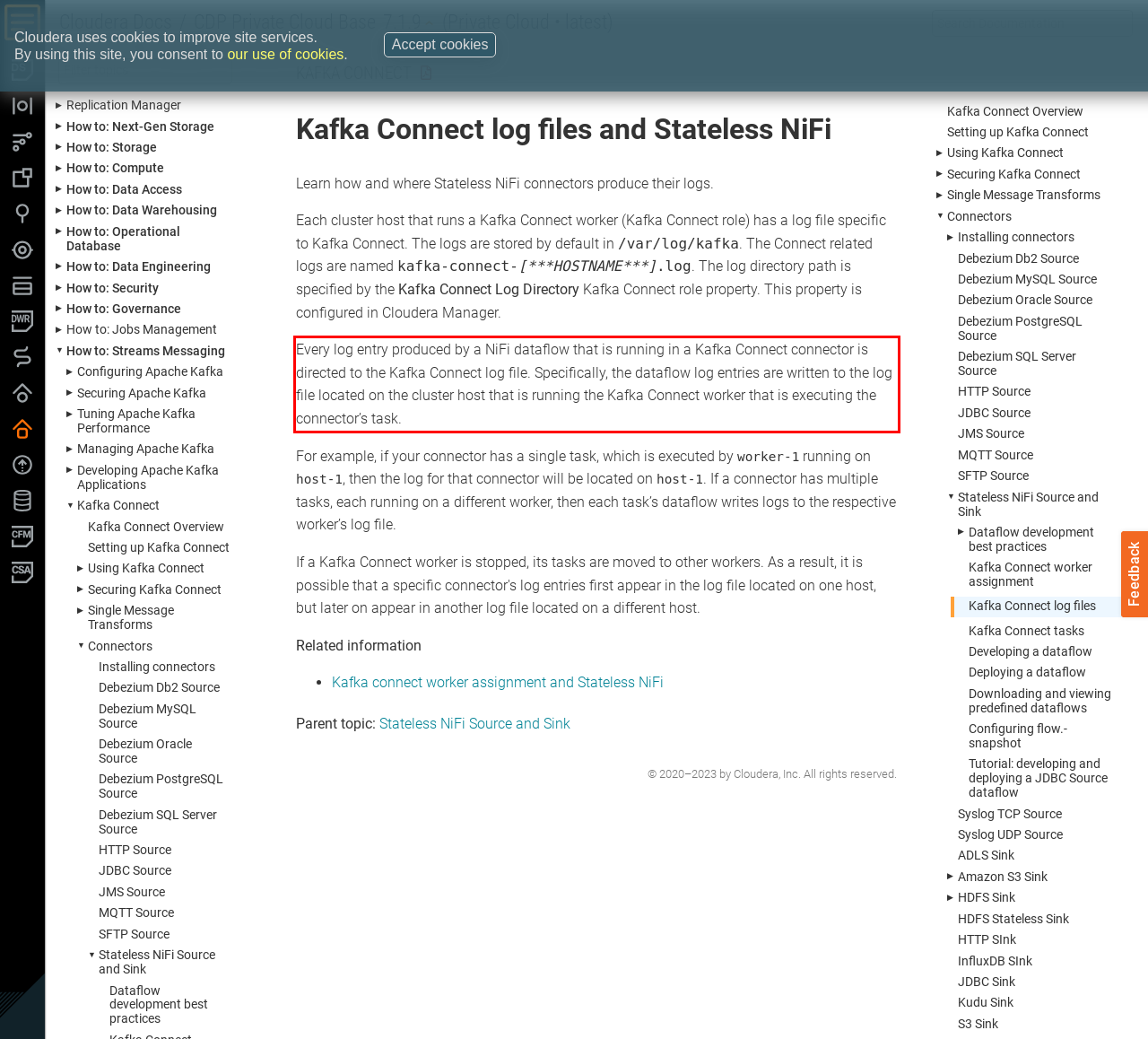From the screenshot of the webpage, locate the red bounding box and extract the text contained within that area.

Every log entry produced by a NiFi dataflow that is running in a Kafka Connect connector is directed to the Kafka Connect log file. Specifically, the dataflow log entries are written to the log file located on the cluster host that is running the Kafka Connect worker that is executing the connector’s task.